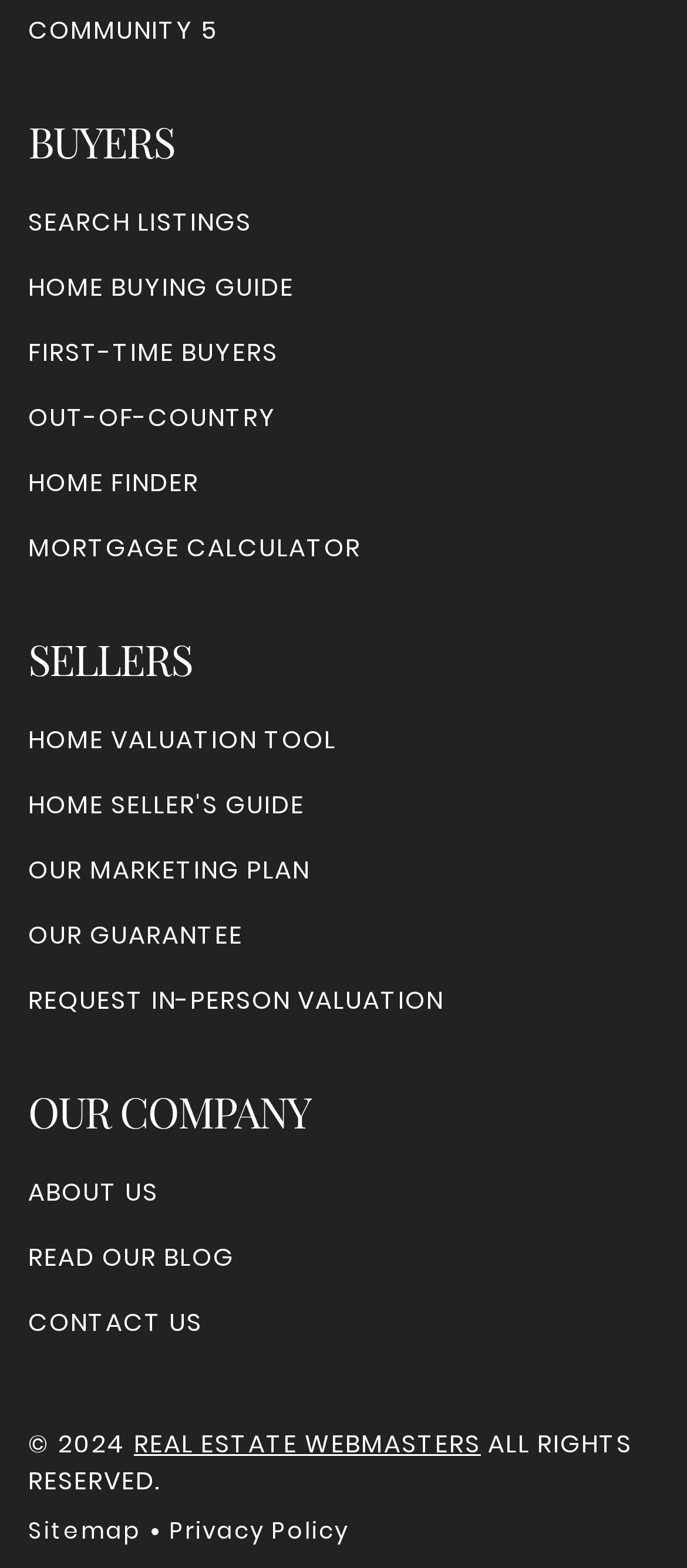Find the bounding box coordinates for the HTML element specified by: "First-time Buyers".

[0.041, 0.214, 0.405, 0.237]